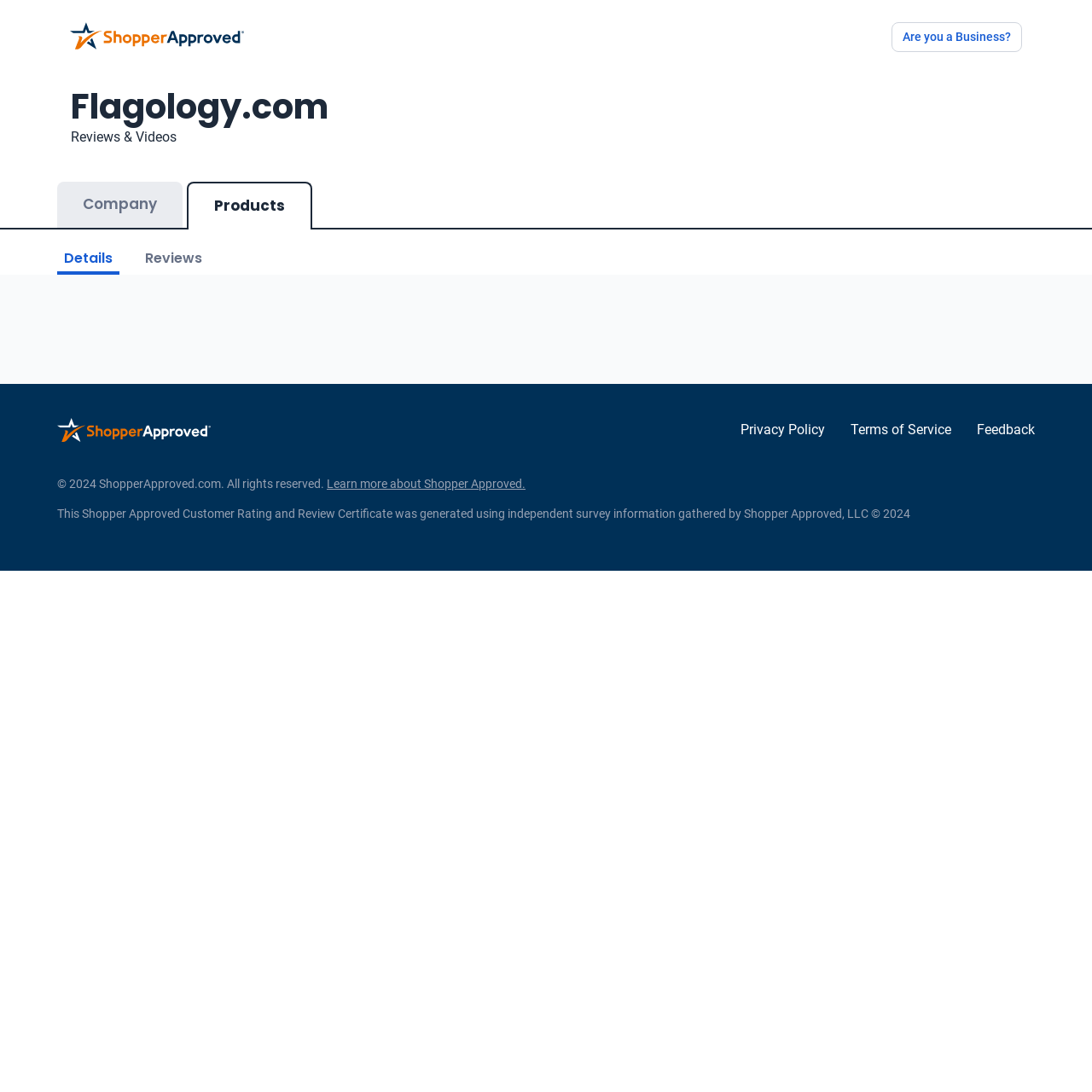Indicate the bounding box coordinates of the element that must be clicked to execute the instruction: "Learn more about Shopper Approved". The coordinates should be given as four float numbers between 0 and 1, i.e., [left, top, right, bottom].

[0.299, 0.437, 0.481, 0.449]